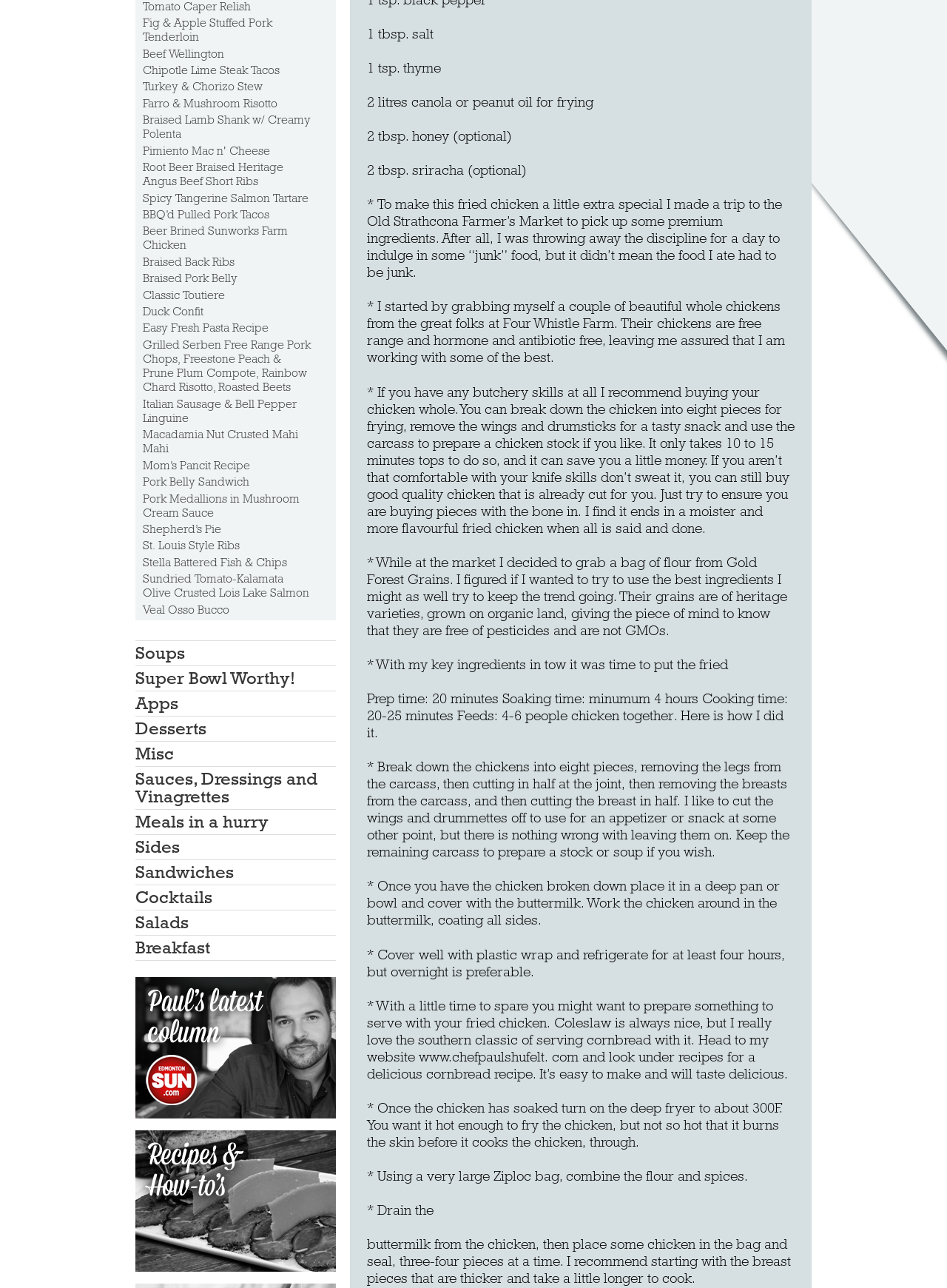Provide the bounding box coordinates for the UI element described in this sentence: "Duck Confit". The coordinates should be four float values between 0 and 1, i.e., [left, top, right, bottom].

[0.151, 0.236, 0.331, 0.247]